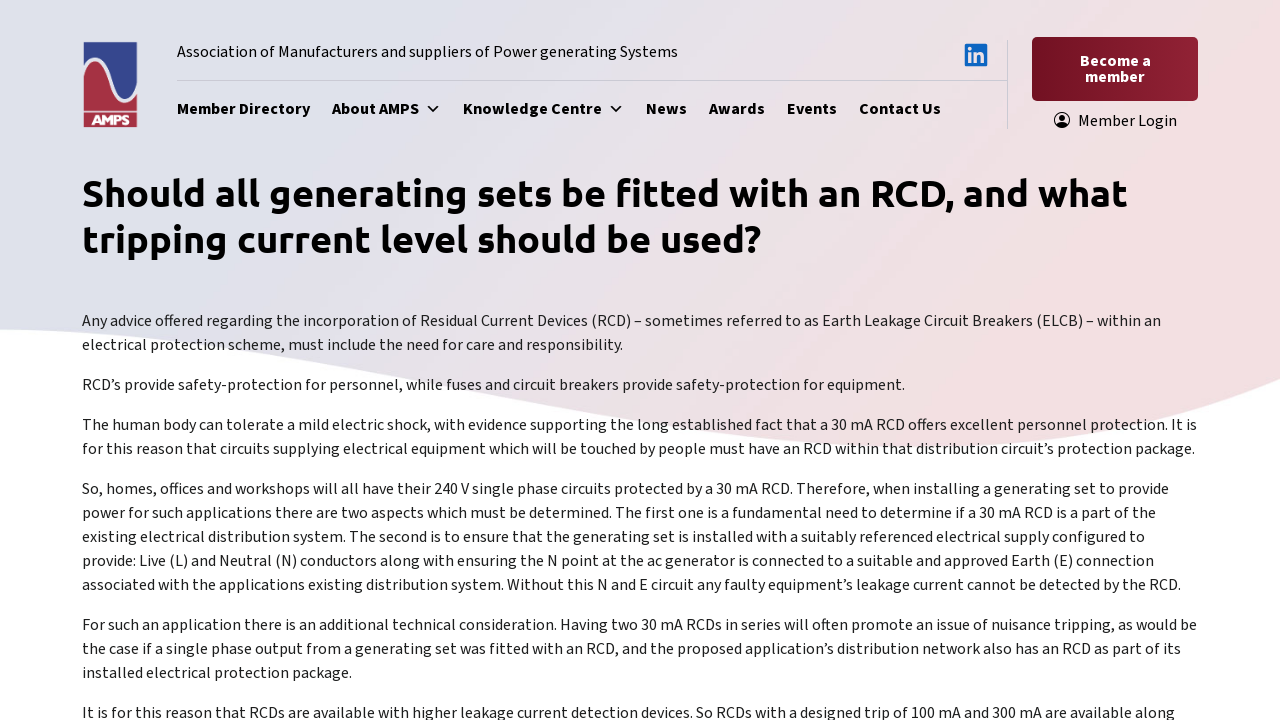Please specify the coordinates of the bounding box for the element that should be clicked to carry out this instruction: "Click on the link to read about Top 3 Cheap Dog Treadmills". The coordinates must be four float numbers between 0 and 1, formatted as [left, top, right, bottom].

None